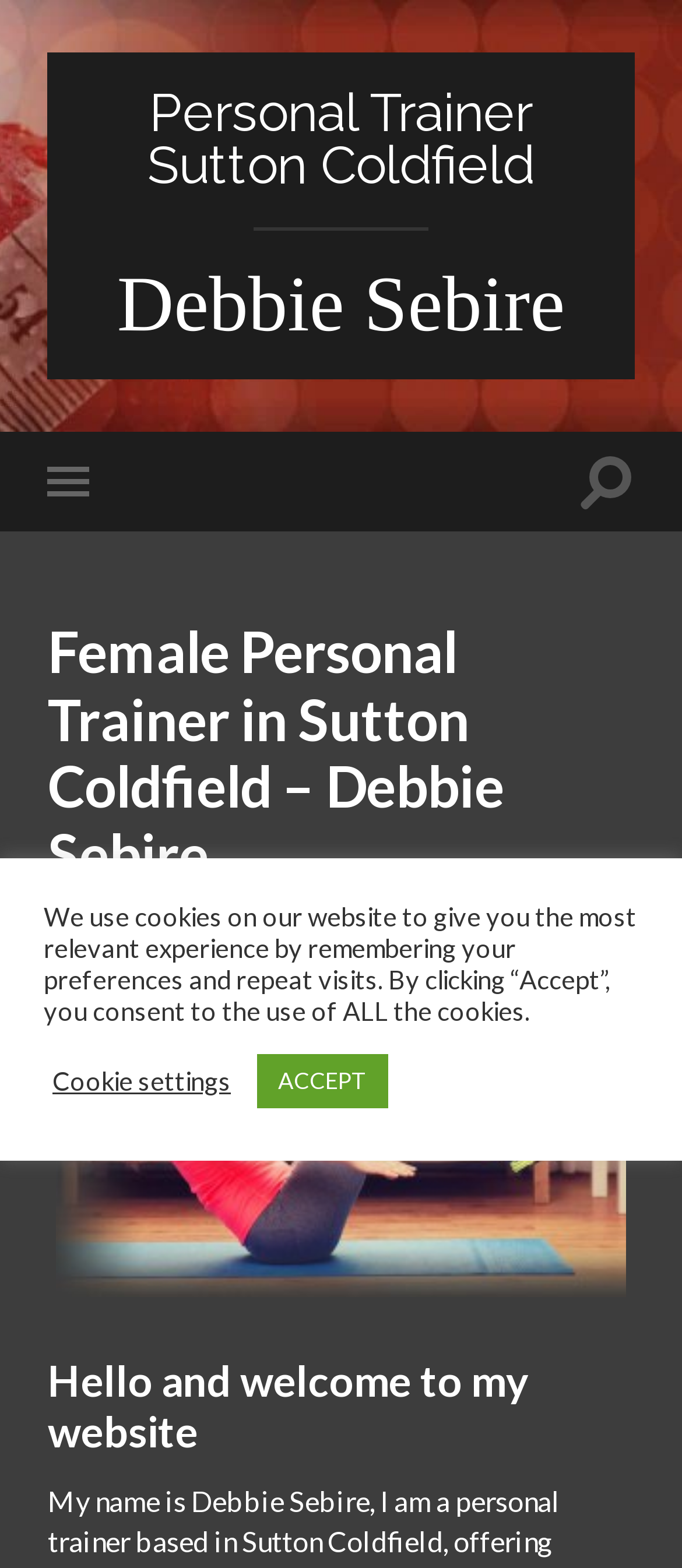What is the image on the webpage related to?
Respond with a short answer, either a single word or a phrase, based on the image.

Personal trainer